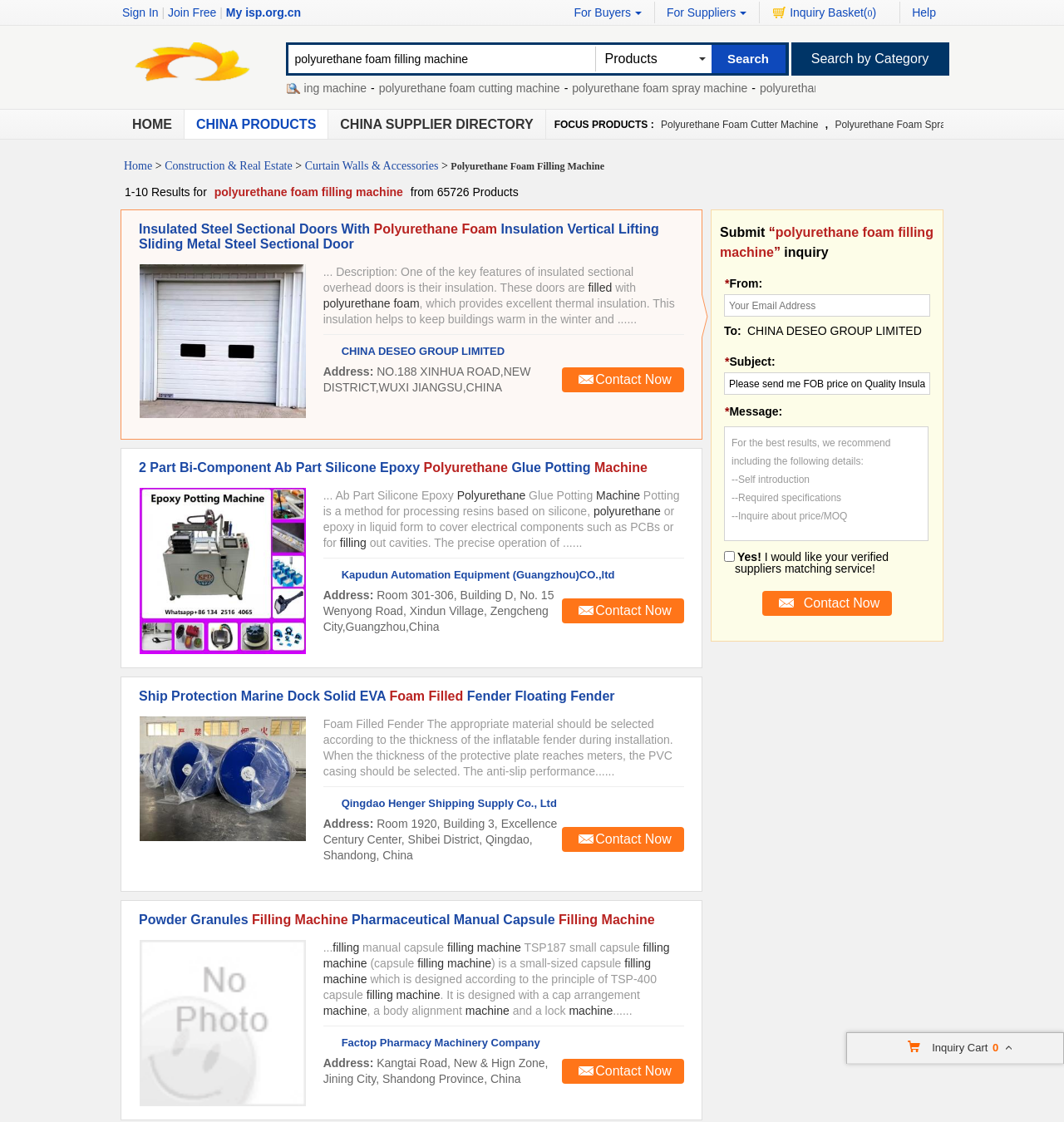Kindly determine the bounding box coordinates for the area that needs to be clicked to execute this instruction: "Click on the 'Contact Now' button of 'Factop Pharmacy Machinery Company'".

[0.528, 0.924, 0.643, 0.935]